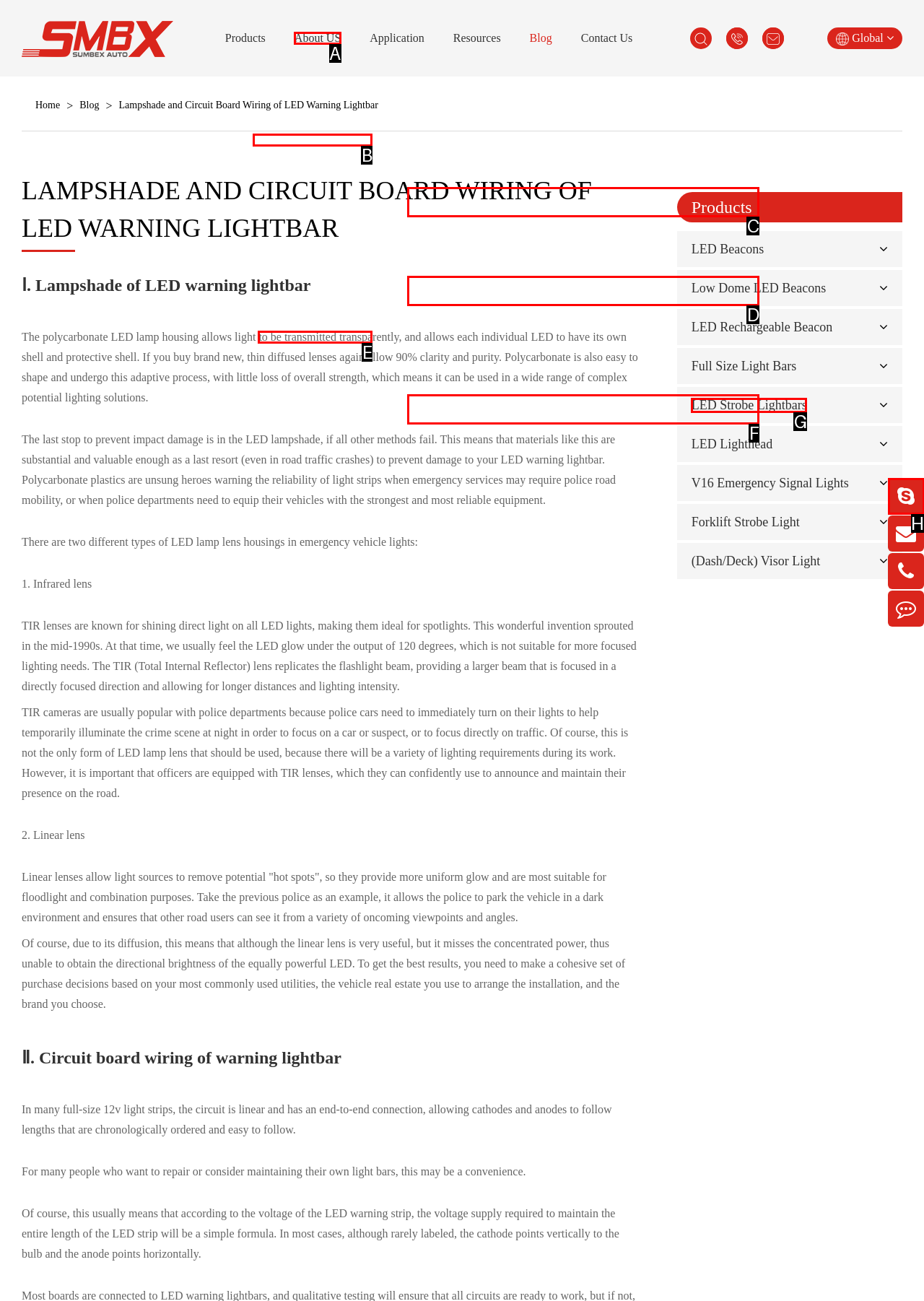Pick the option that best fits the description: Out of Work Service. Reply with the letter of the matching option directly.

None